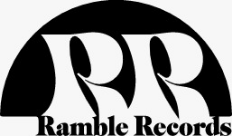Where is Ramble Records positioned?
Look at the image and respond to the question as thoroughly as possible.

Ramble Records is positioned among other music industry icons, which suggests that it is a notable and respected player in the music industry, contributing to the diverse landscape of contemporary music.